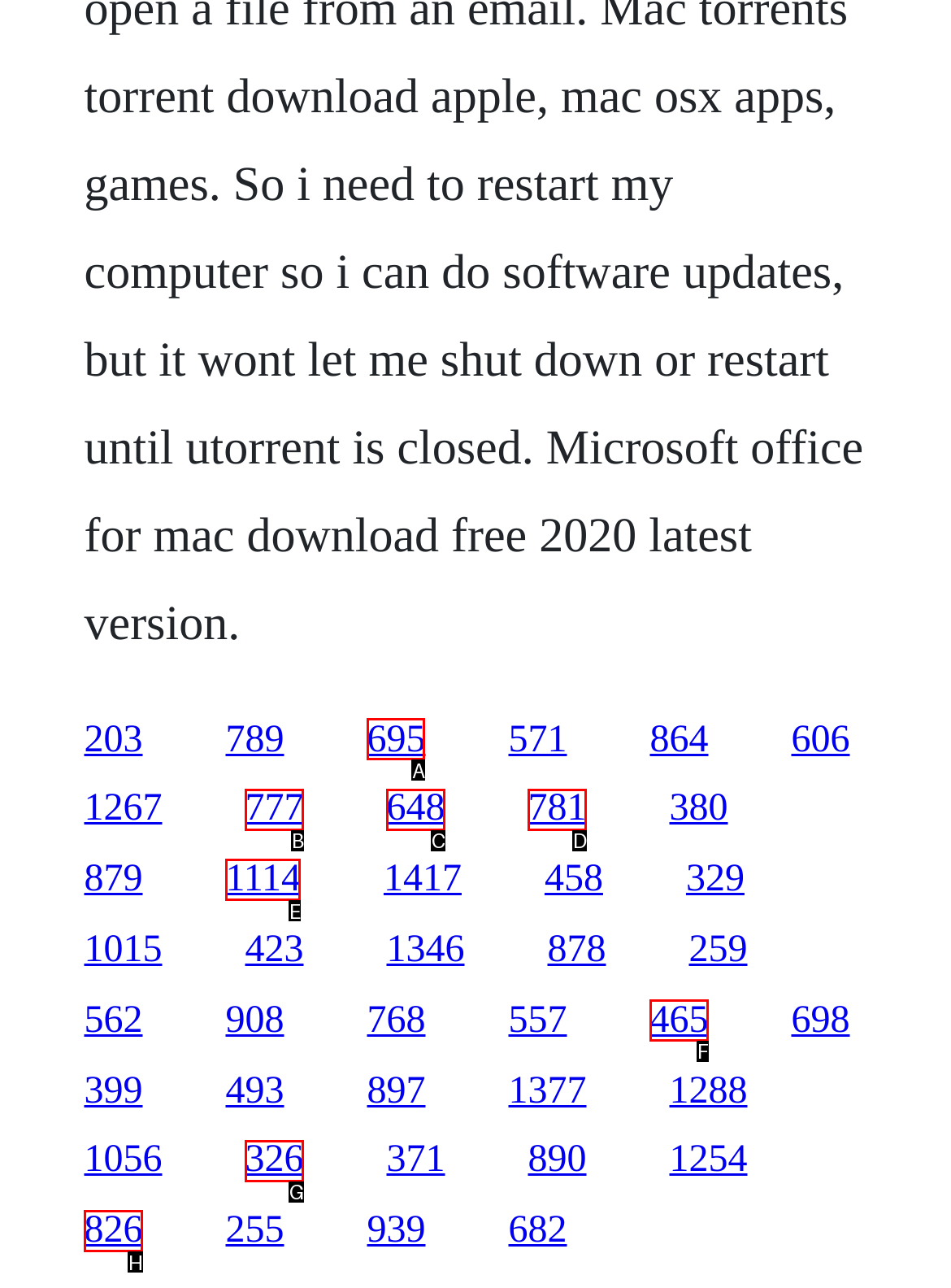Choose the correct UI element to click for this task: visit the page of link 695 Answer using the letter from the given choices.

A